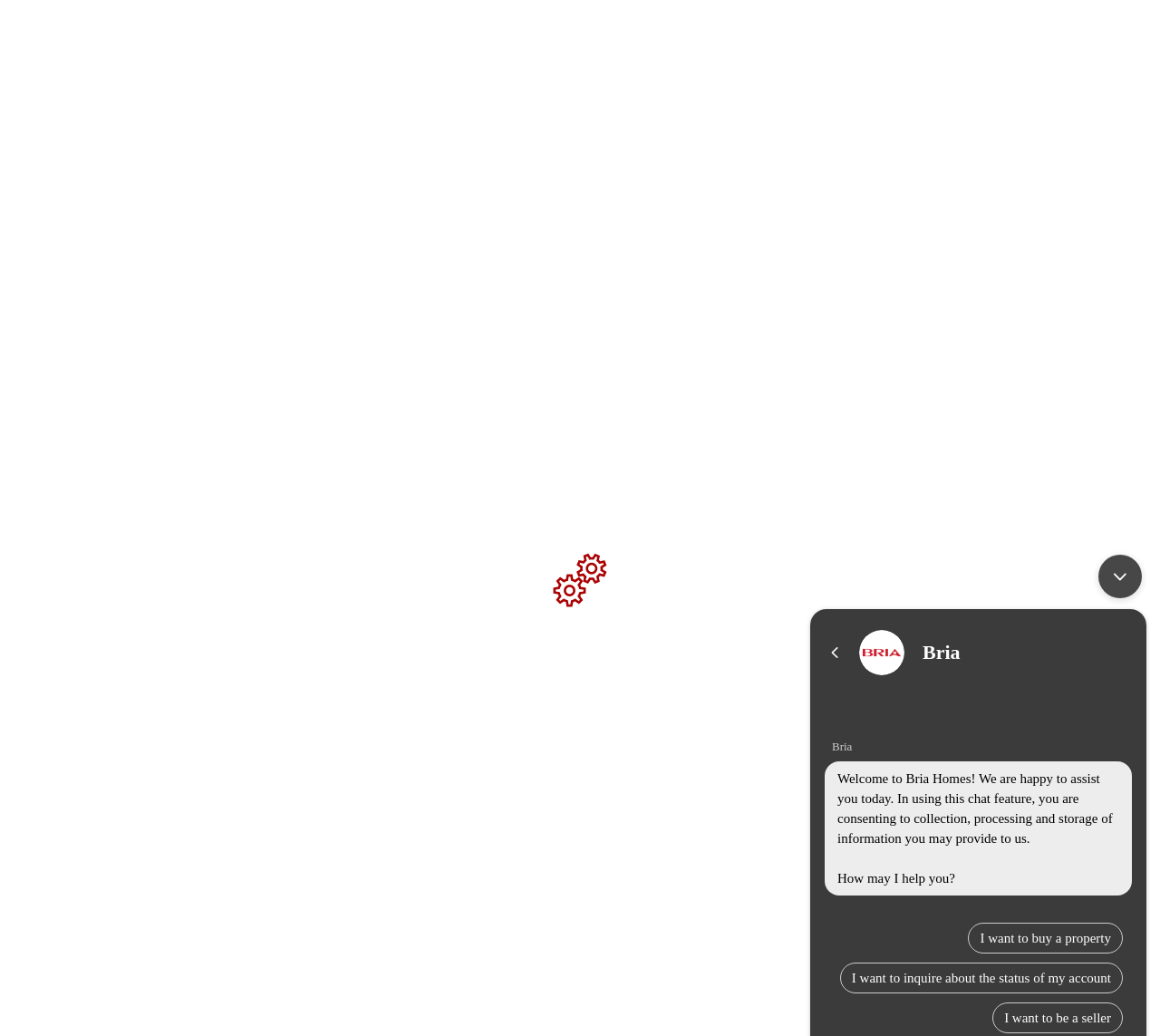Identify the bounding box coordinates for the region to click in order to carry out this instruction: "Click the logo". Provide the coordinates using four float numbers between 0 and 1, formatted as [left, top, right, bottom].

[0.035, 0.062, 0.153, 0.078]